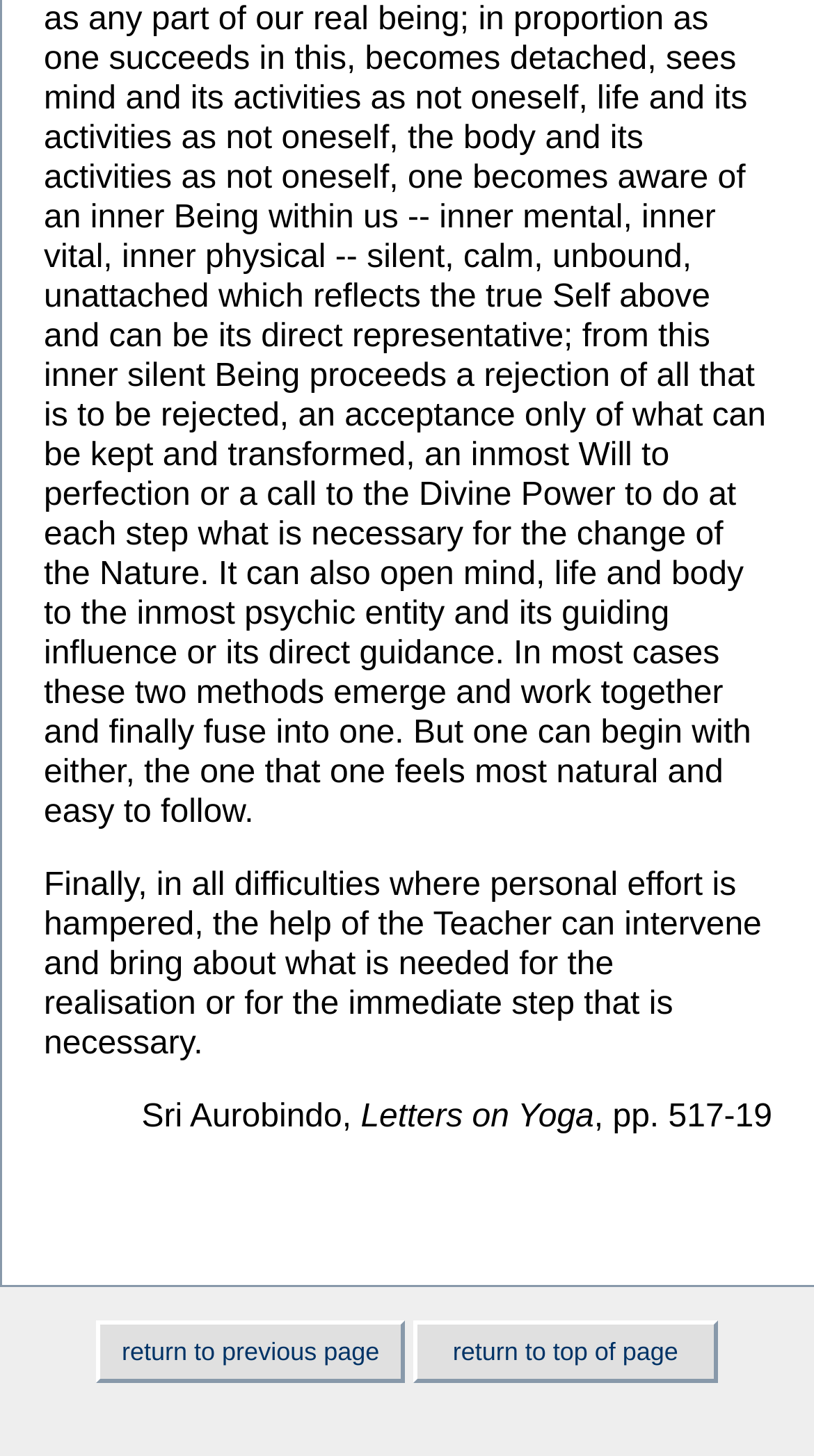Use a single word or phrase to answer the question: What is the function of the button on the top left?

return to previous page